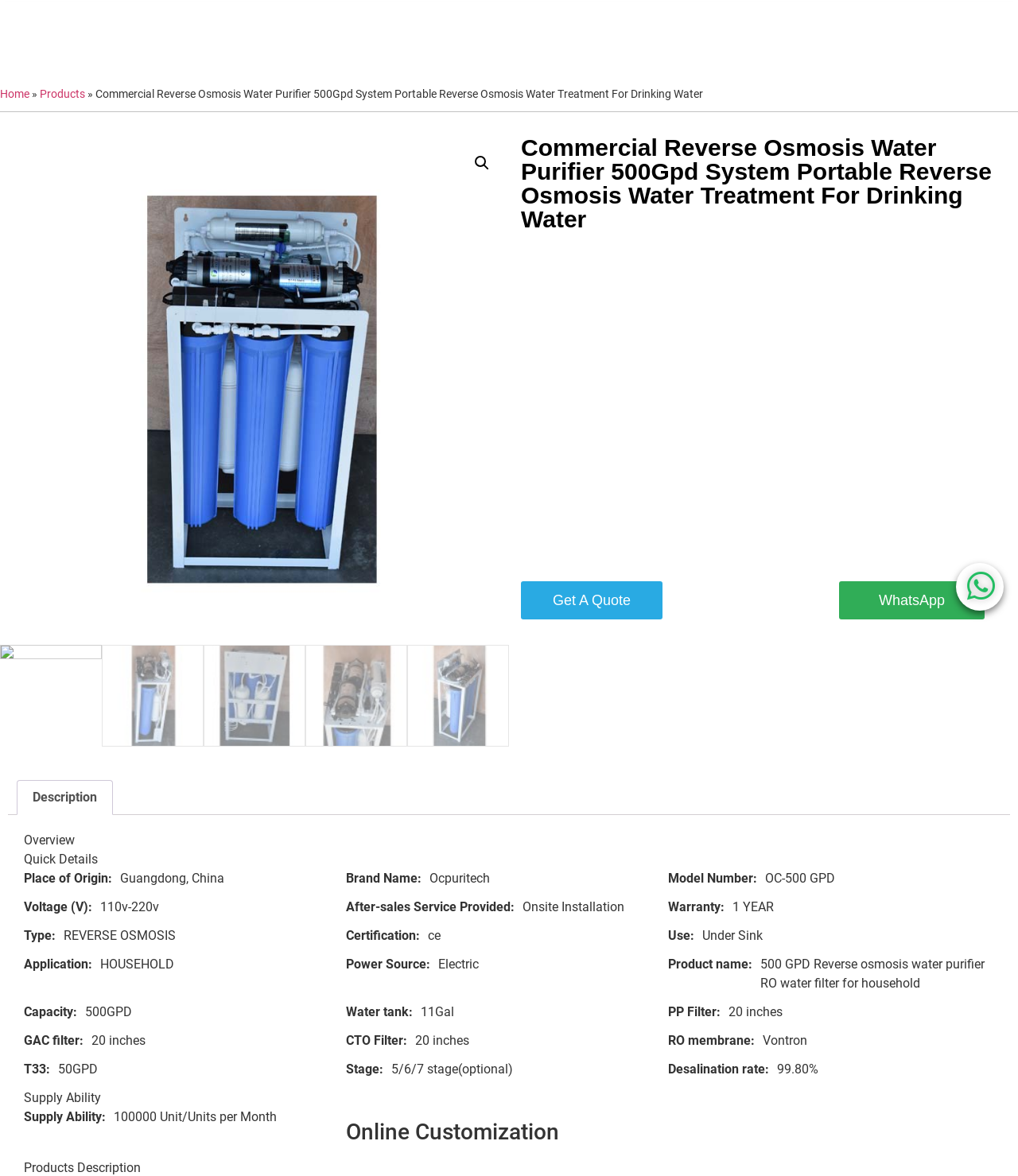Show the bounding box coordinates for the HTML element described as: "About US".

[0.733, 0.017, 0.837, 0.048]